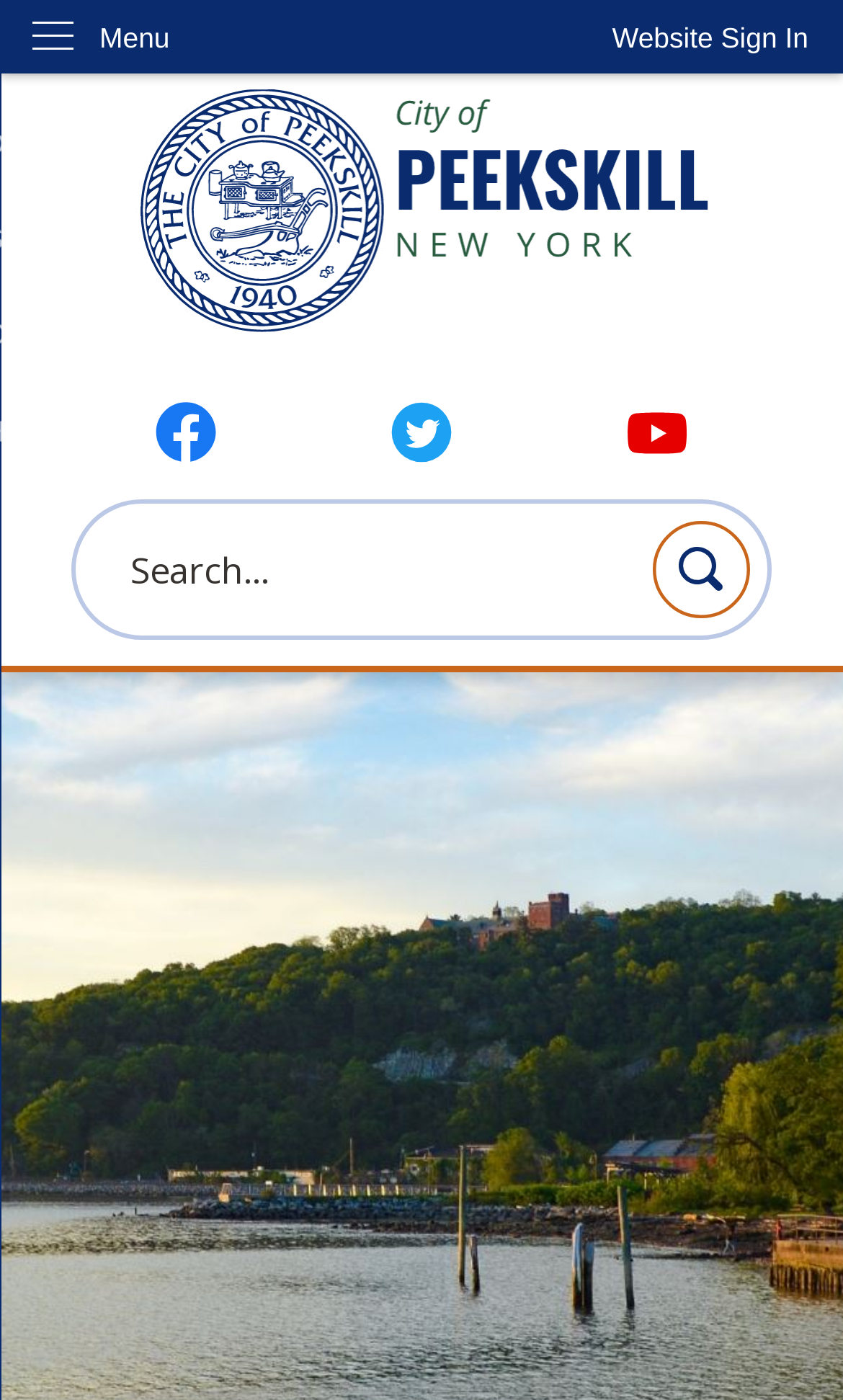Please provide the bounding box coordinates for the element that needs to be clicked to perform the following instruction: "Search for something". The coordinates should be given as four float numbers between 0 and 1, i.e., [left, top, right, bottom].

[0.085, 0.357, 0.915, 0.457]